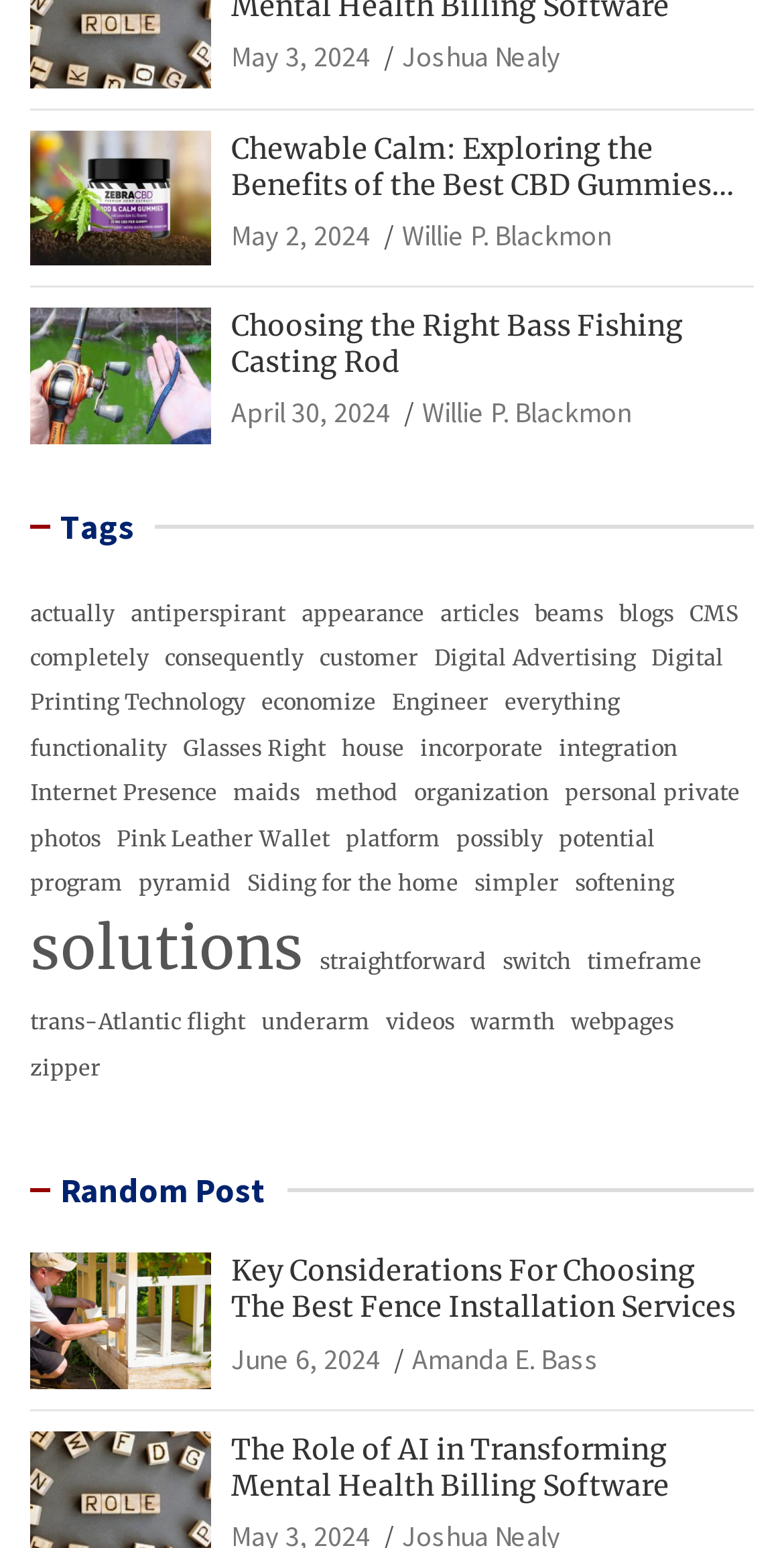What is the title of the last article?
Examine the image and provide an in-depth answer to the question.

The last article is titled 'The Role of AI in Transforming Mental Health Billing Software' and its author is mentioned as 'Amanda E. Bass'.